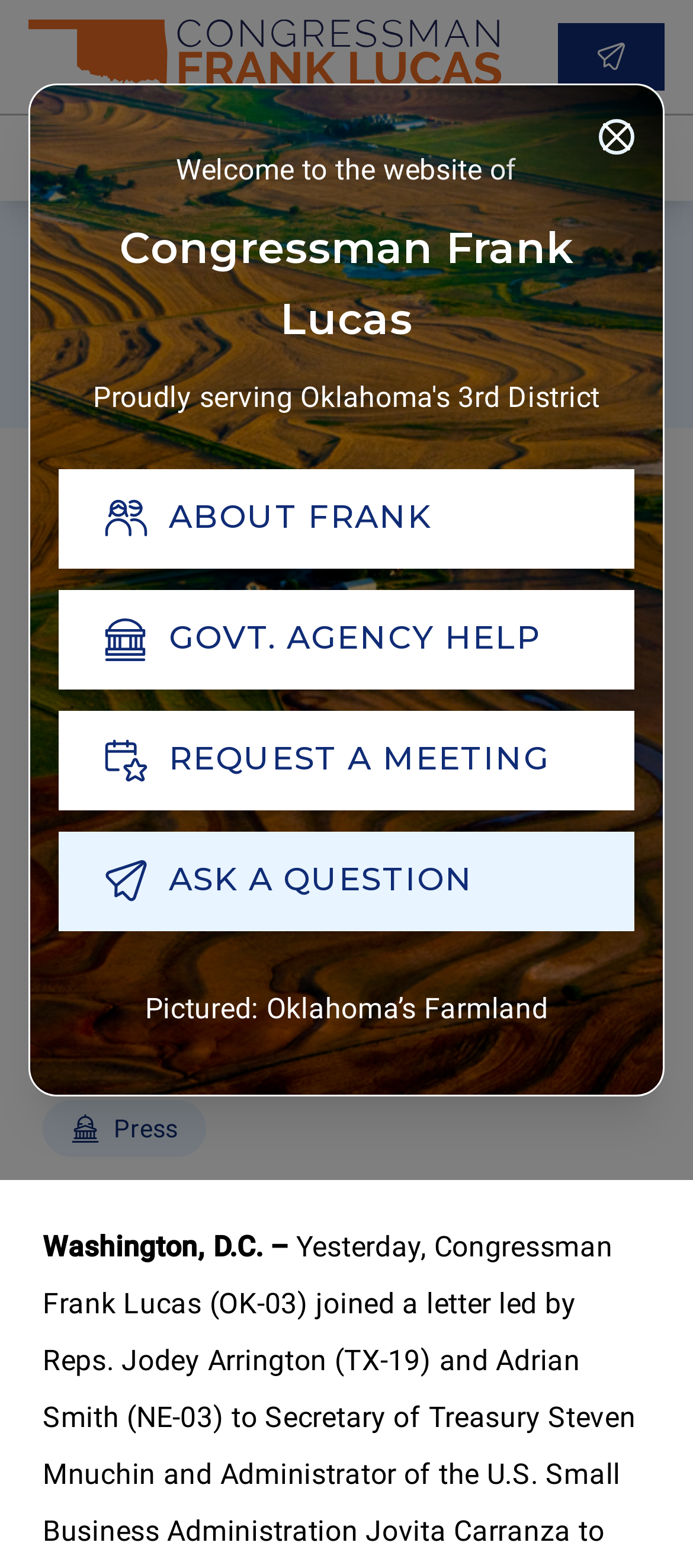Please identify and generate the text content of the webpage's main heading.

Welcome to the website of